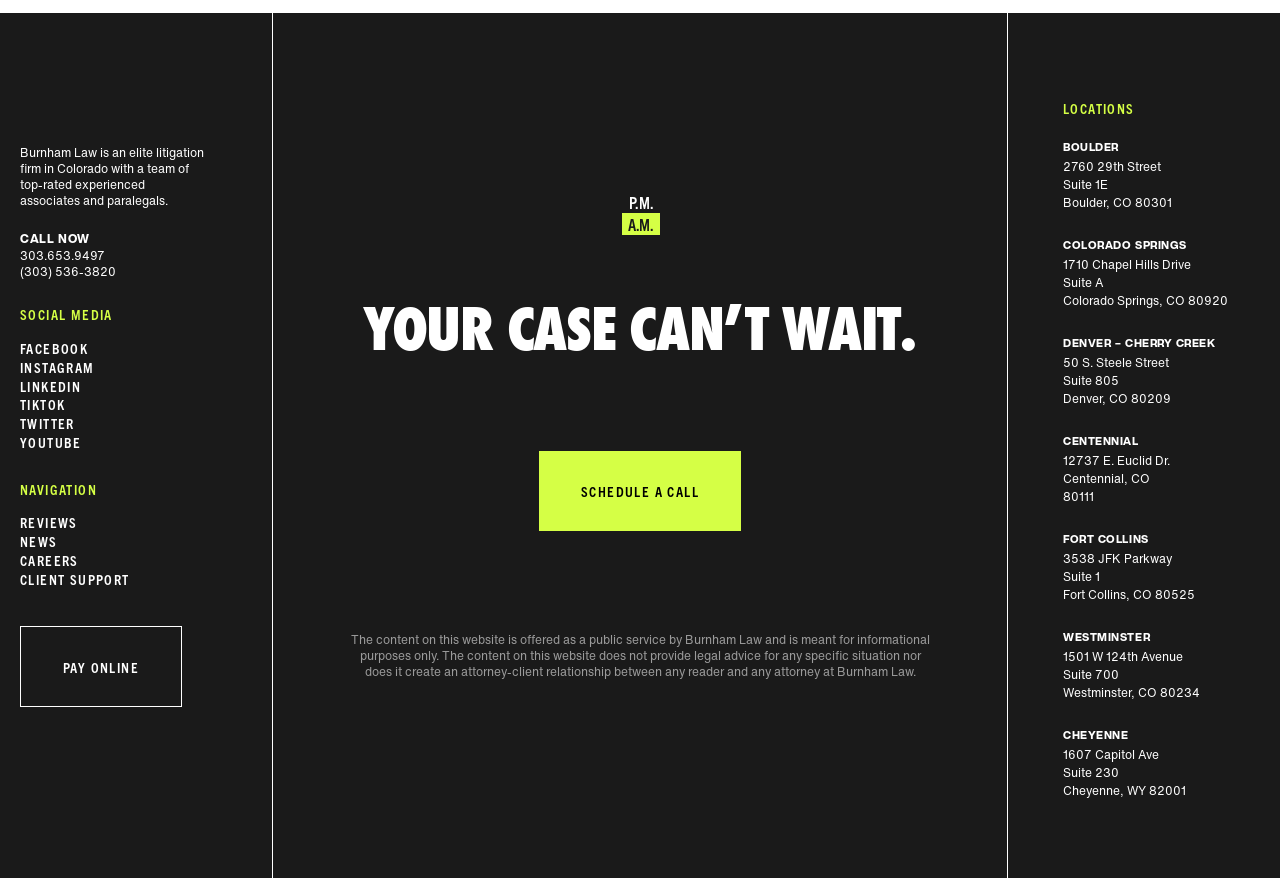Using the provided description: "Denver – Cherry Creek", find the bounding box coordinates of the corresponding UI element. The output should be four float numbers between 0 and 1, in the format [left, top, right, bottom].

[0.83, 0.381, 0.95, 0.399]